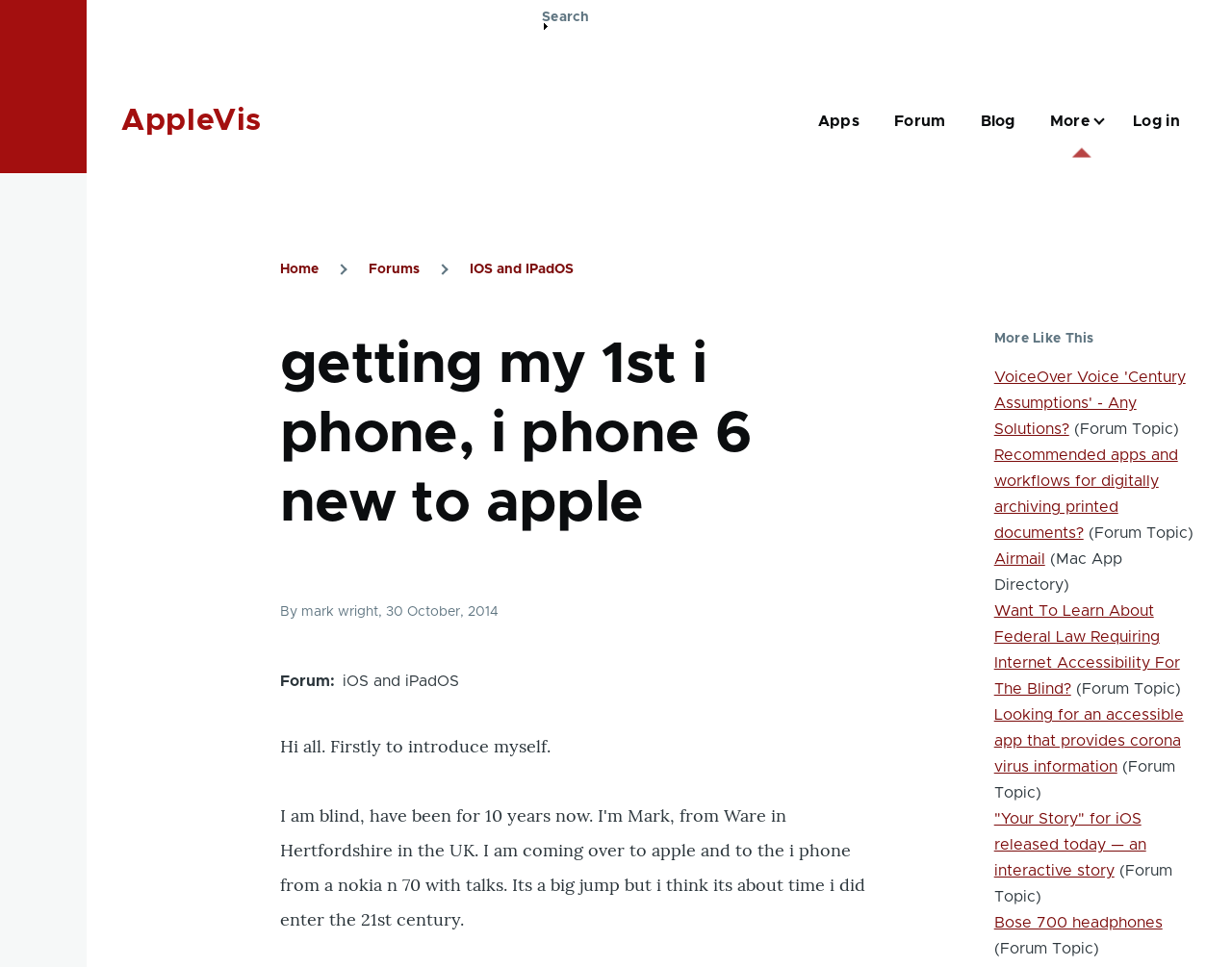Find and indicate the bounding box coordinates of the region you should select to follow the given instruction: "Search for something".

[0.44, 0.0, 0.479, 0.179]